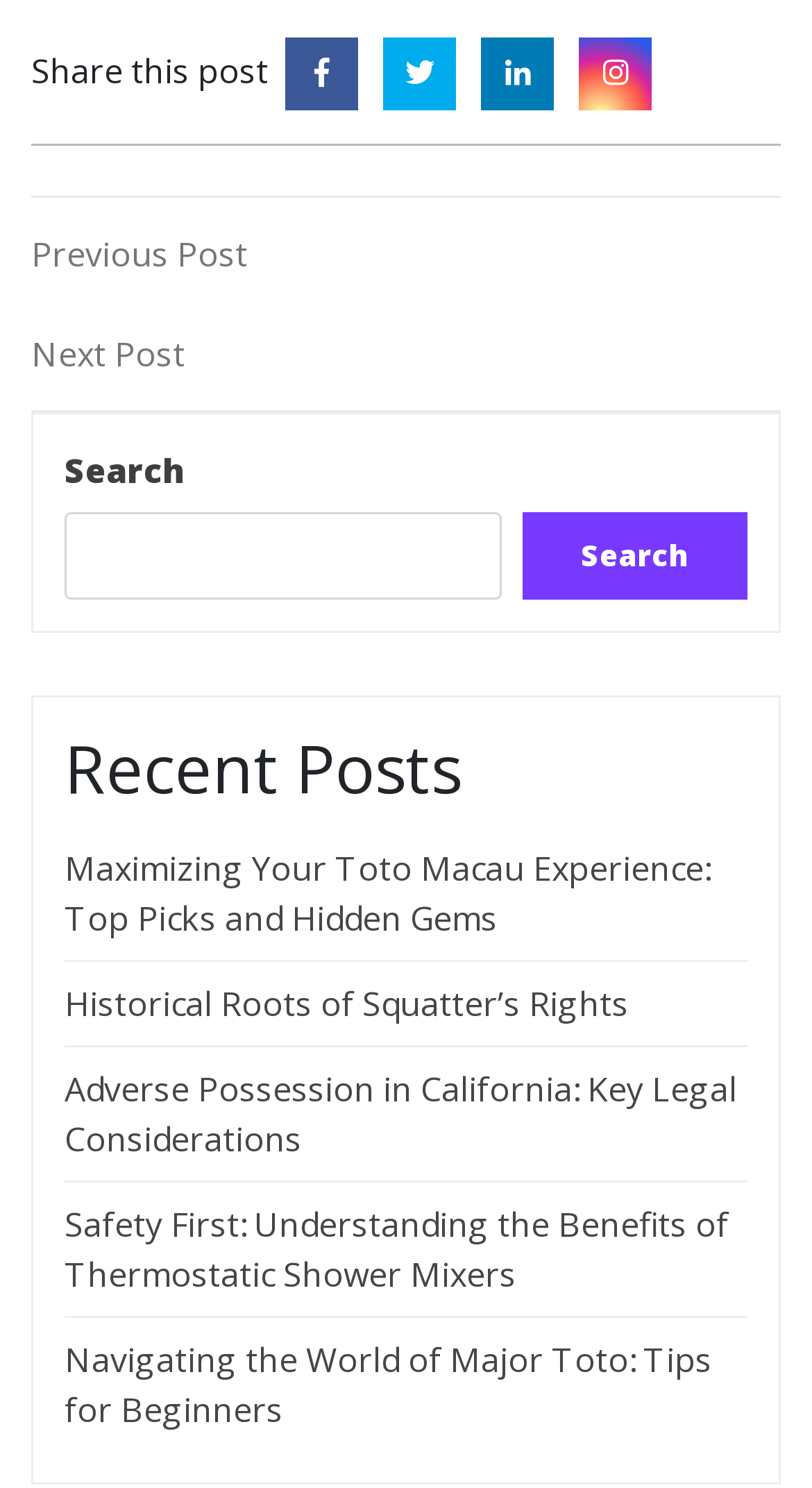What is the first social media platform to share a post?
Identify the answer in the screenshot and reply with a single word or phrase.

Facebook